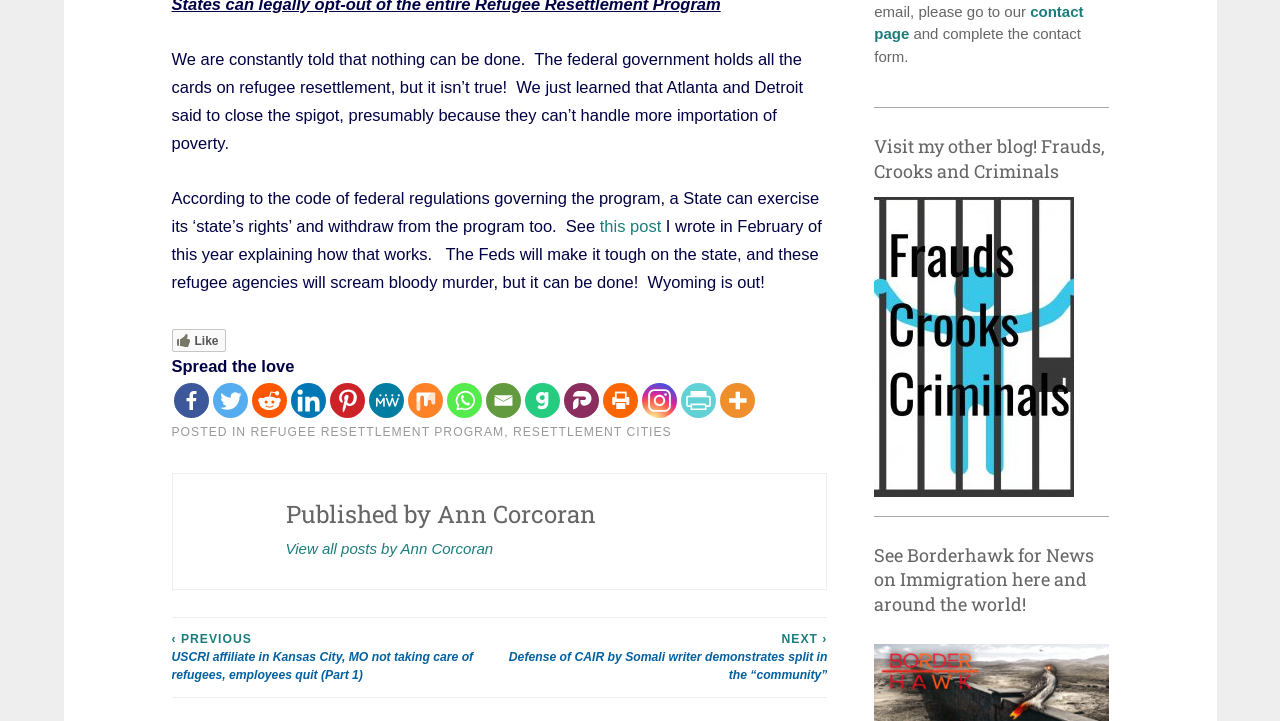Using the description: "I like thisUnlike Like", identify the bounding box of the corresponding UI element in the screenshot.

[0.137, 0.461, 0.175, 0.484]